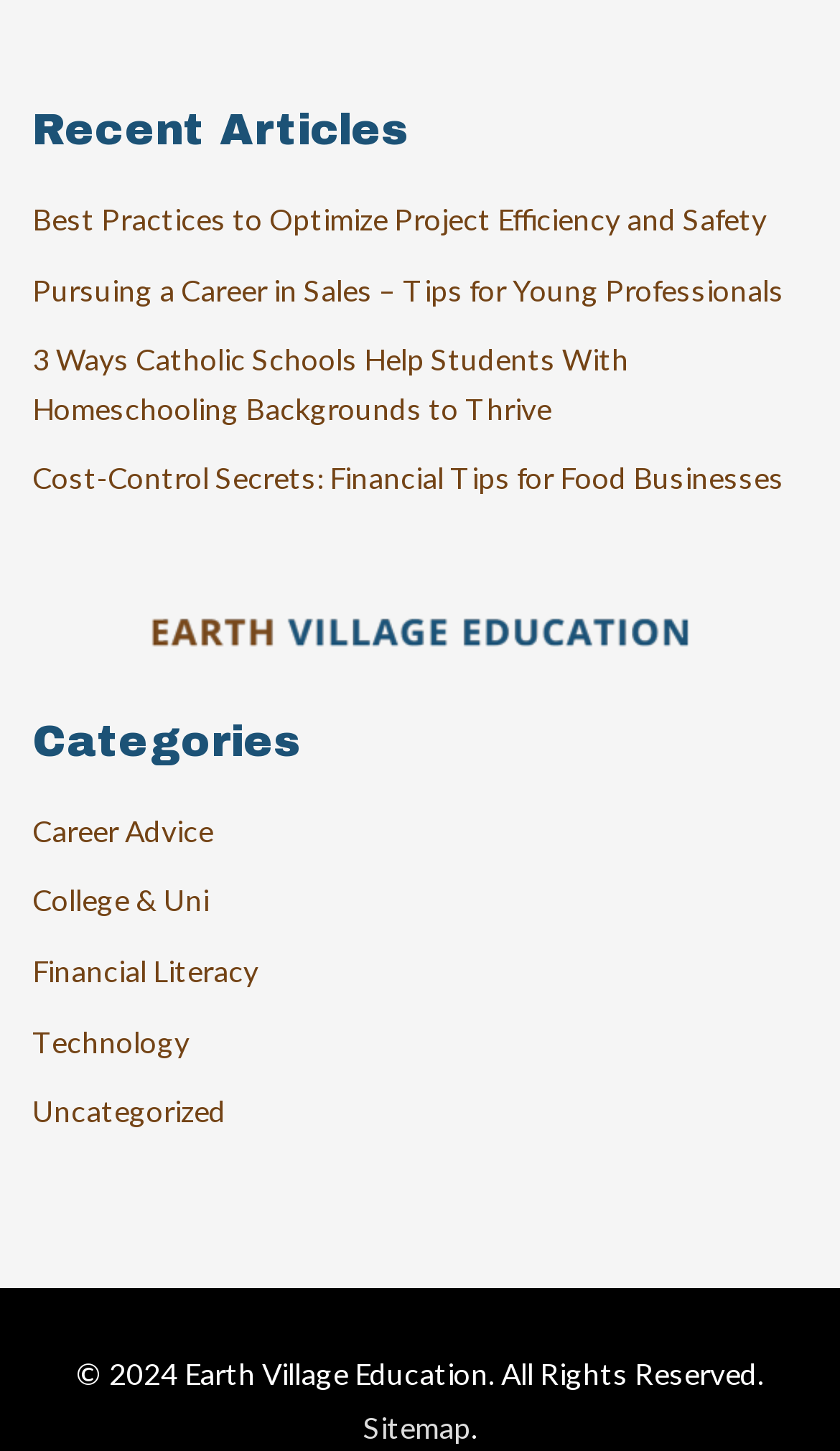Given the webpage screenshot, identify the bounding box of the UI element that matches this description: "College & Uni".

[0.038, 0.608, 0.249, 0.633]